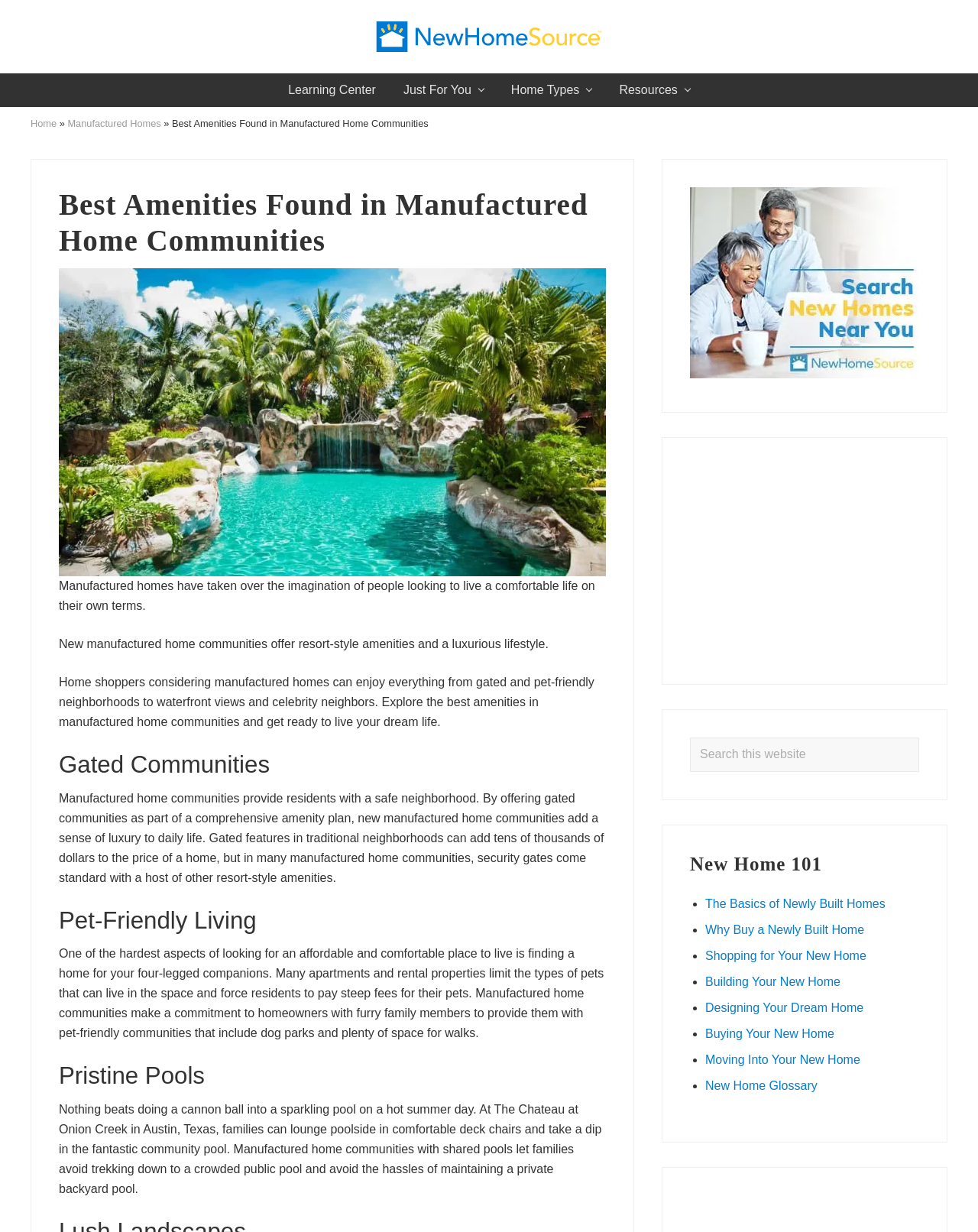Pinpoint the bounding box coordinates of the clickable element needed to complete the instruction: "Read about 'Pet-Friendly Living'". The coordinates should be provided as four float numbers between 0 and 1: [left, top, right, bottom].

[0.06, 0.736, 0.62, 0.759]